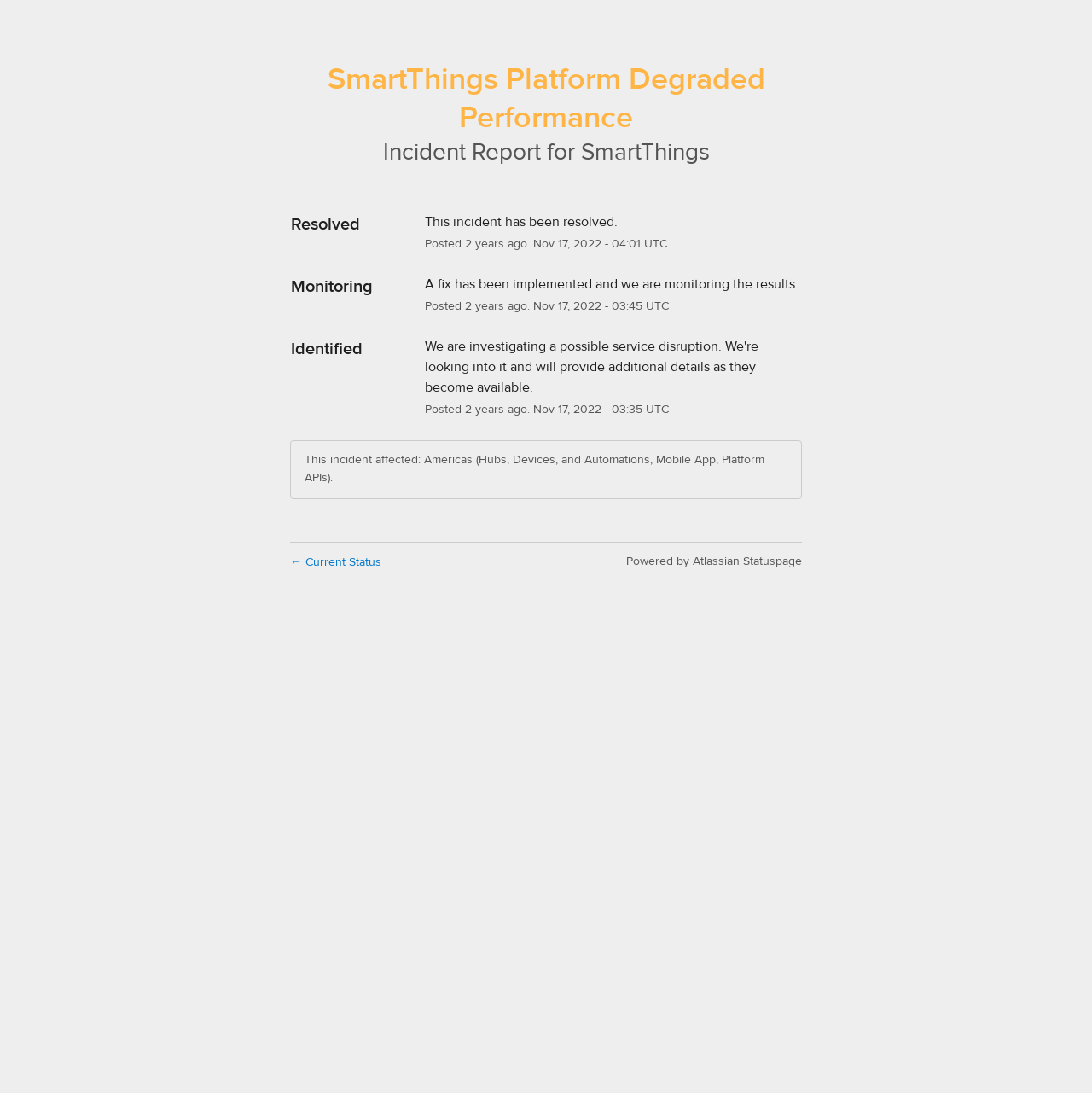Provide the bounding box coordinates for the UI element that is described as: "Powered by Atlassian Statuspage".

[0.573, 0.506, 0.734, 0.52]